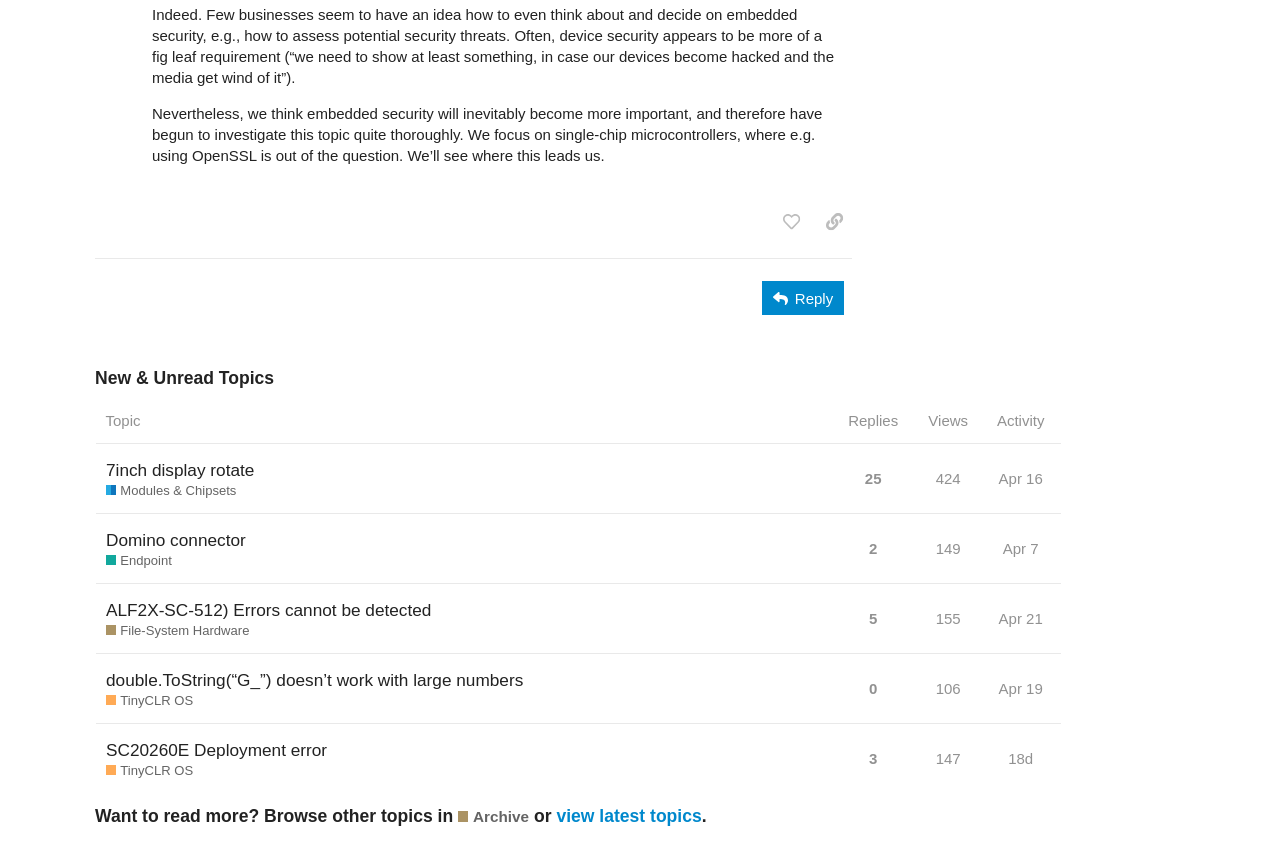For the following element description, predict the bounding box coordinates in the format (top-left x, top-left y, bottom-right x, bottom-right y). All values should be floating point numbers between 0 and 1. Description: Reply

[0.596, 0.331, 0.659, 0.371]